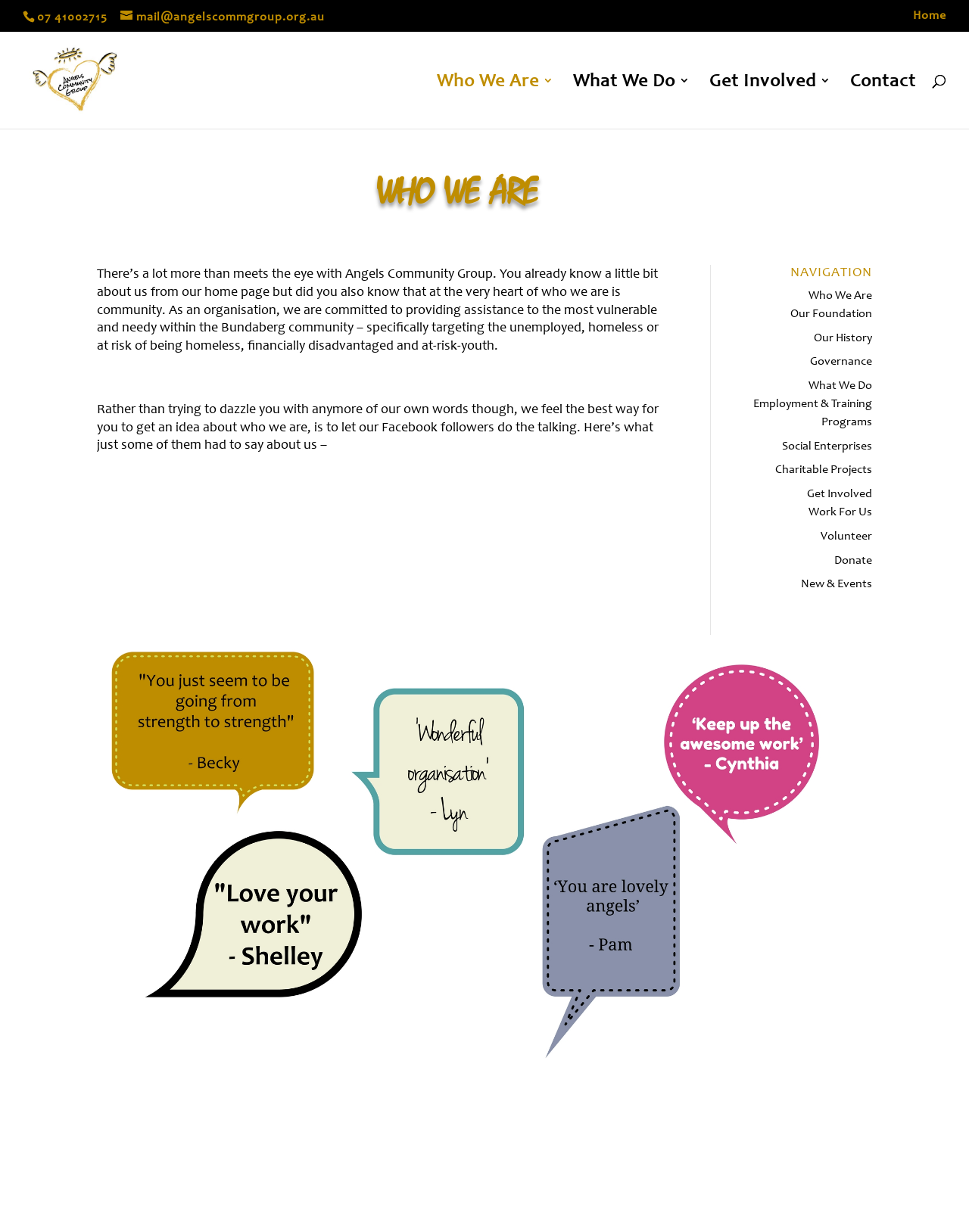Generate a thorough explanation of the webpage's elements.

The webpage is about Angels Community Group, an organization that provides assistance to vulnerable individuals in the Bundaberg community. At the top of the page, there is a phone number "07 41002715" and an email address "mail@angelscommgroup.org.au" displayed prominently. 

To the right of the email address, there are navigation links to different sections of the website, including "Home", "Who We Are", "What We Do", "Get Involved", and "Contact". 

Below the navigation links, there is a large heading "WHO WE ARE" followed by a paragraph of text that describes the organization's mission and values. The text explains that Angels Community Group is committed to providing assistance to the most vulnerable and needy within the Bundaberg community.

Further down the page, there is a section with a heading "NAVIGATION" that contains links to various sub-pages, including "Our Foundation", "Our History", "Governance", "What We Do", "Employment & Training Programs", "Social Enterprises", "Charitable Projects", "Get Involved", "Work For Us", "Volunteer", "Donate", and "News & Events". 

Throughout the page, there are no images except for the organization's logo, which is displayed next to the link "Angels Community Group" at the top of the page. There is also a search box at the top right corner of the page.